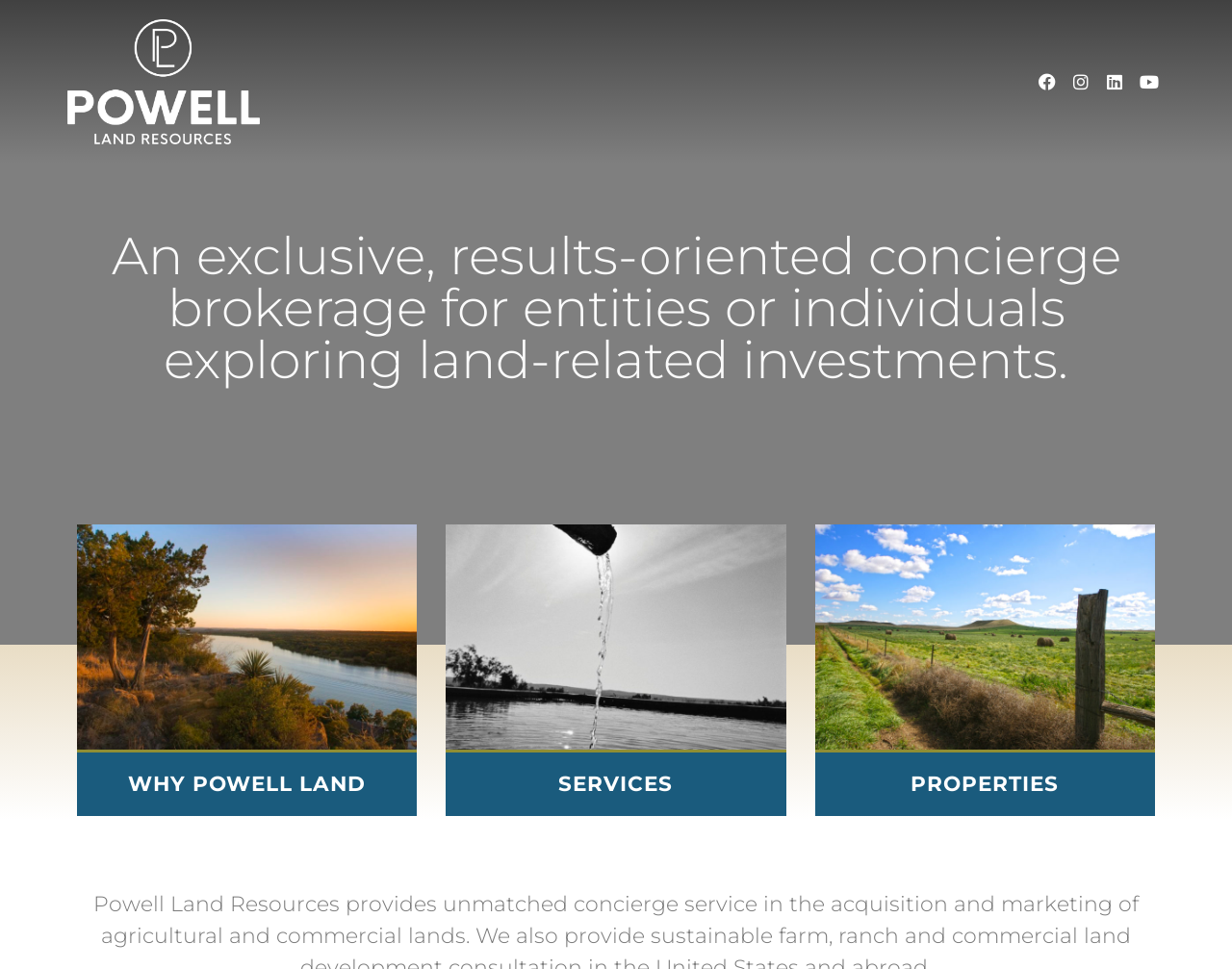Give a comprehensive overview of the webpage, including key elements.

The webpage is the homepage of Powell Land Resources, LLC, a concierge brokerage firm specializing in land-related investments. At the top left corner, there is a logo of Powell Land Resources, which is also a link, accompanied by an image with the same name. 

On the top right corner, there are four social media links, namely Facebook, Instagram, Linkedin, and Youtube, each represented by an icon. 

Below the logo, there is a heading that summarizes the company's mission, stating that it is an exclusive, results-oriented concierge brokerage for entities or individuals exploring land-related investments.

Underneath the heading, there are three main links: 'WHY POWELL LAND', 'SERVICES', and 'PROPERTIES', which are evenly spaced and aligned horizontally. Each link has a corresponding heading with the same text, positioned below the link. The 'WHY POWELL LAND' link is on the left, the 'SERVICES' link is in the middle, and the 'PROPERTIES' link is on the right.